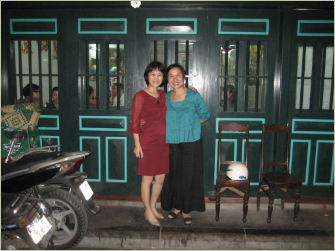Please provide a detailed answer to the question below by examining the image:
What is parked to the left of the women?

The street scene captures a glimpse of everyday life, and to the left of the women, a motorcycle is parked, adding to the authenticity of the surroundings.